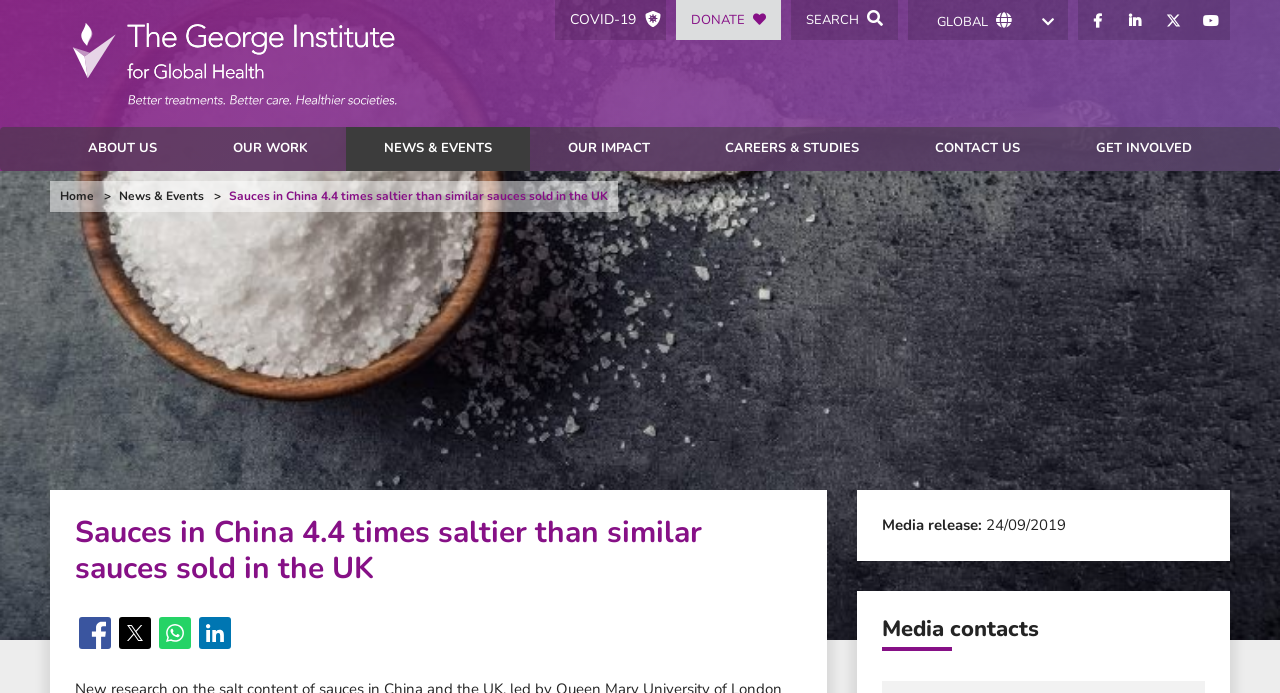Find the bounding box coordinates for the area that should be clicked to accomplish the instruction: "Click on the 'DOING BUSINESS' link".

None